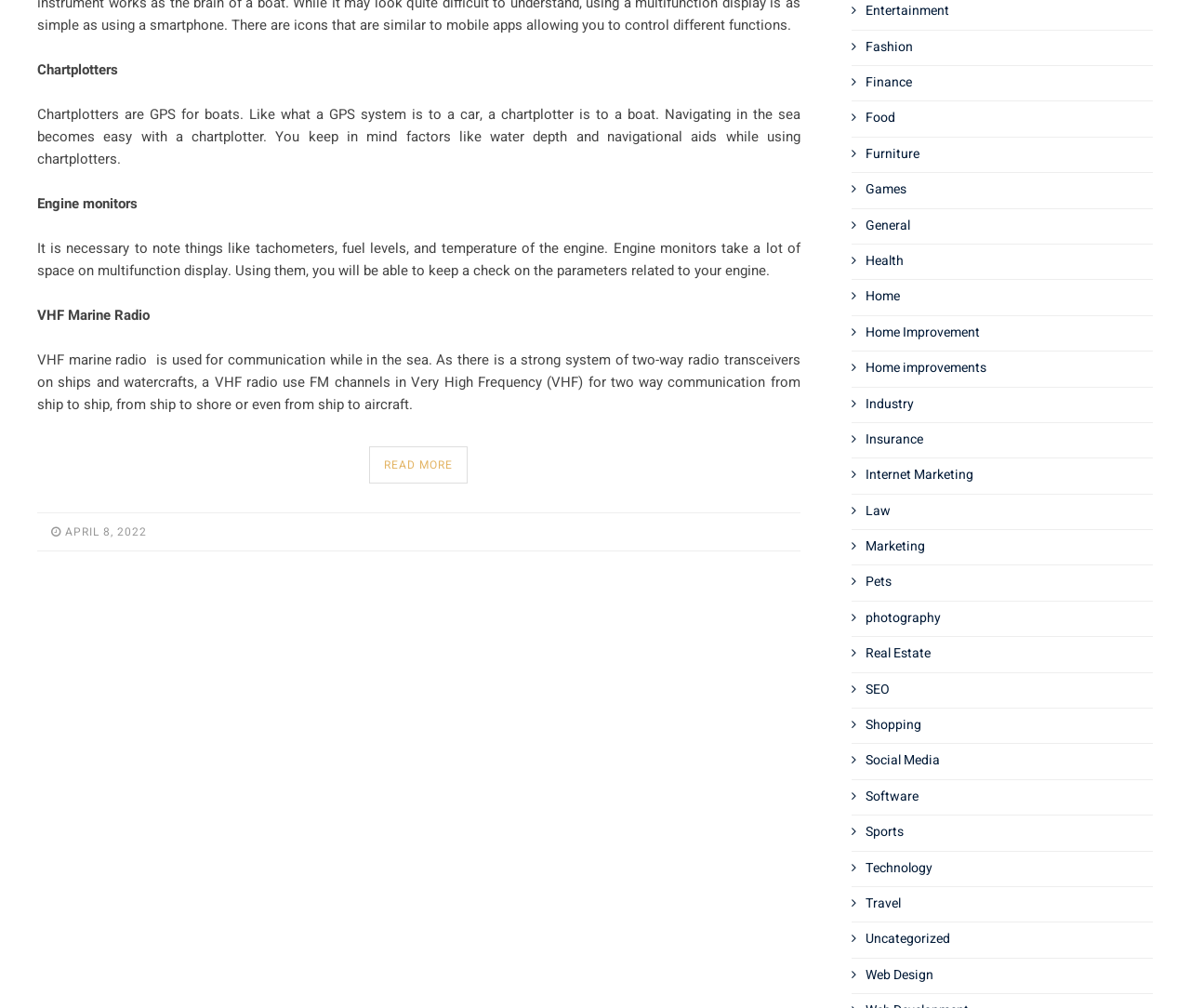Locate the UI element described as follows: "Home Improvement". Return the bounding box coordinates as four float numbers between 0 and 1 in the order [left, top, right, bottom].

[0.727, 0.32, 0.823, 0.339]